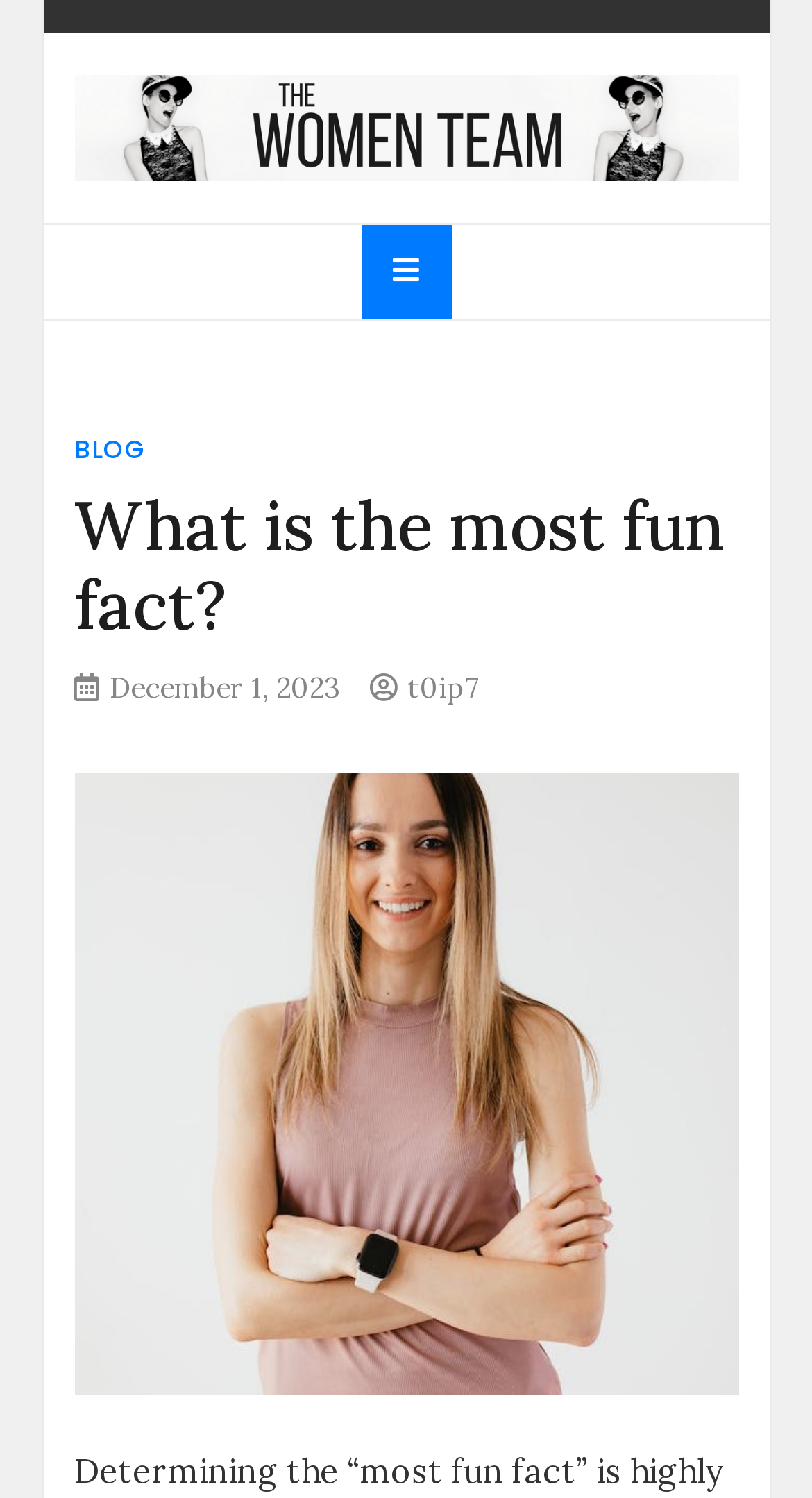What is the website about?
Refer to the image and provide a detailed answer to the question.

Based on the webpage content, it appears to be a website that provides information about gifts for various occasions, as well as fun facts. The static text 'The best place to find gifts for her, gifts for him, Christmas gifts and more!' suggests that the website is focused on gifts, and the heading 'What is the most fun fact?' implies that it also features fun facts.